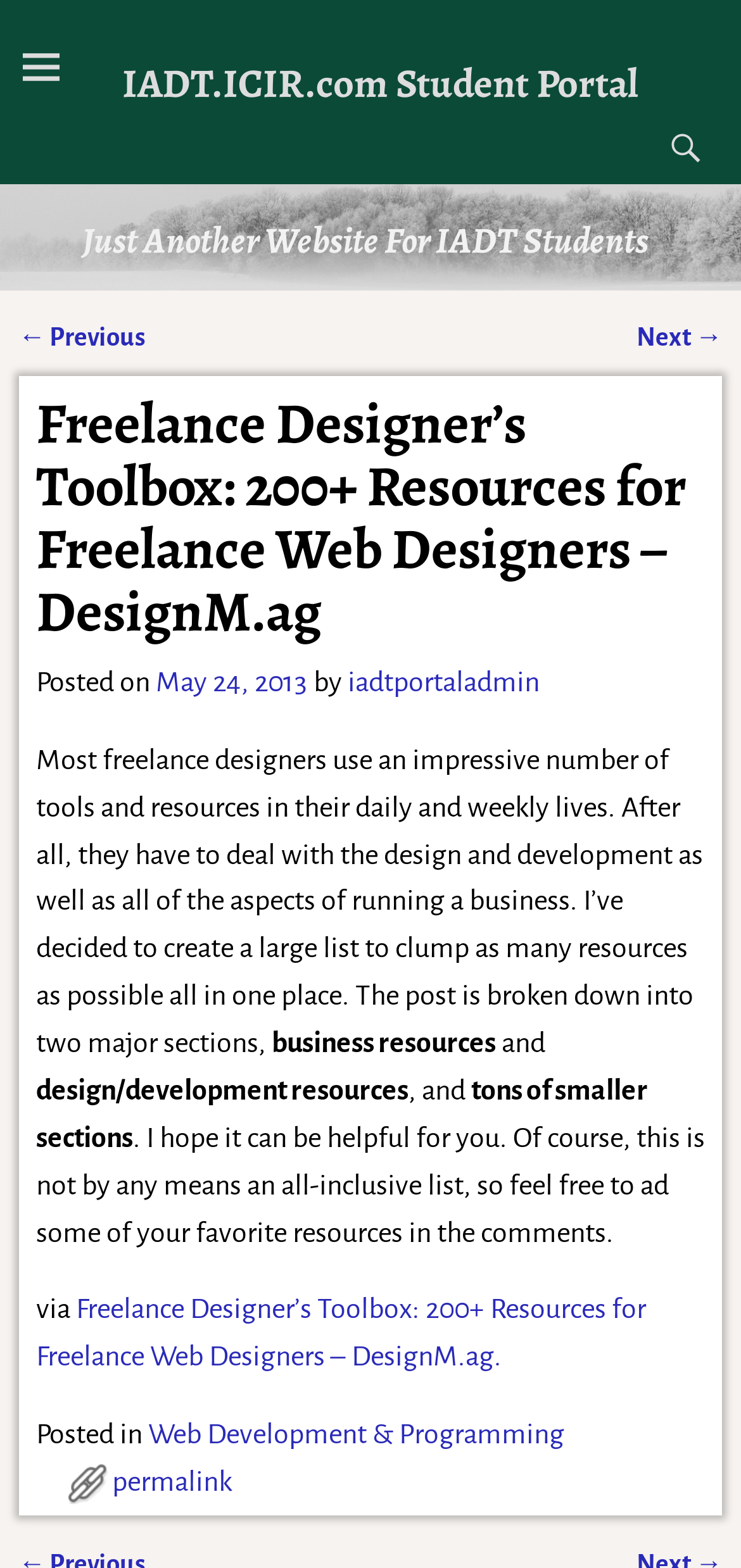Respond concisely with one word or phrase to the following query:
What is the category of the post?

Web Development & Programming